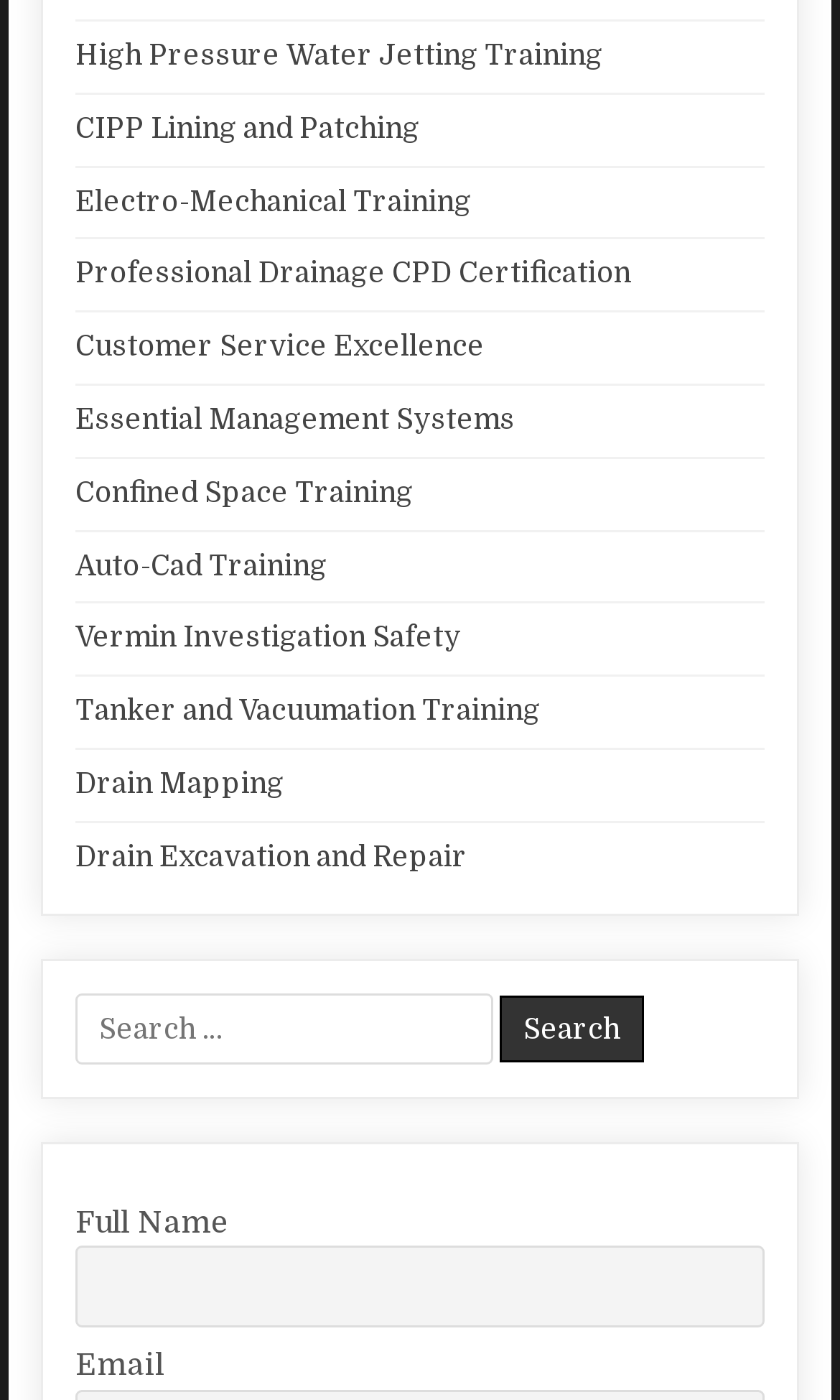Using the information in the image, give a comprehensive answer to the question: 
What is the purpose of the search box?

The search box is located at the bottom of the webpage, accompanied by a label 'Search for:' and a button 'Search'. This suggests that the search box is intended for users to search for specific courses or training programs offered by the website.